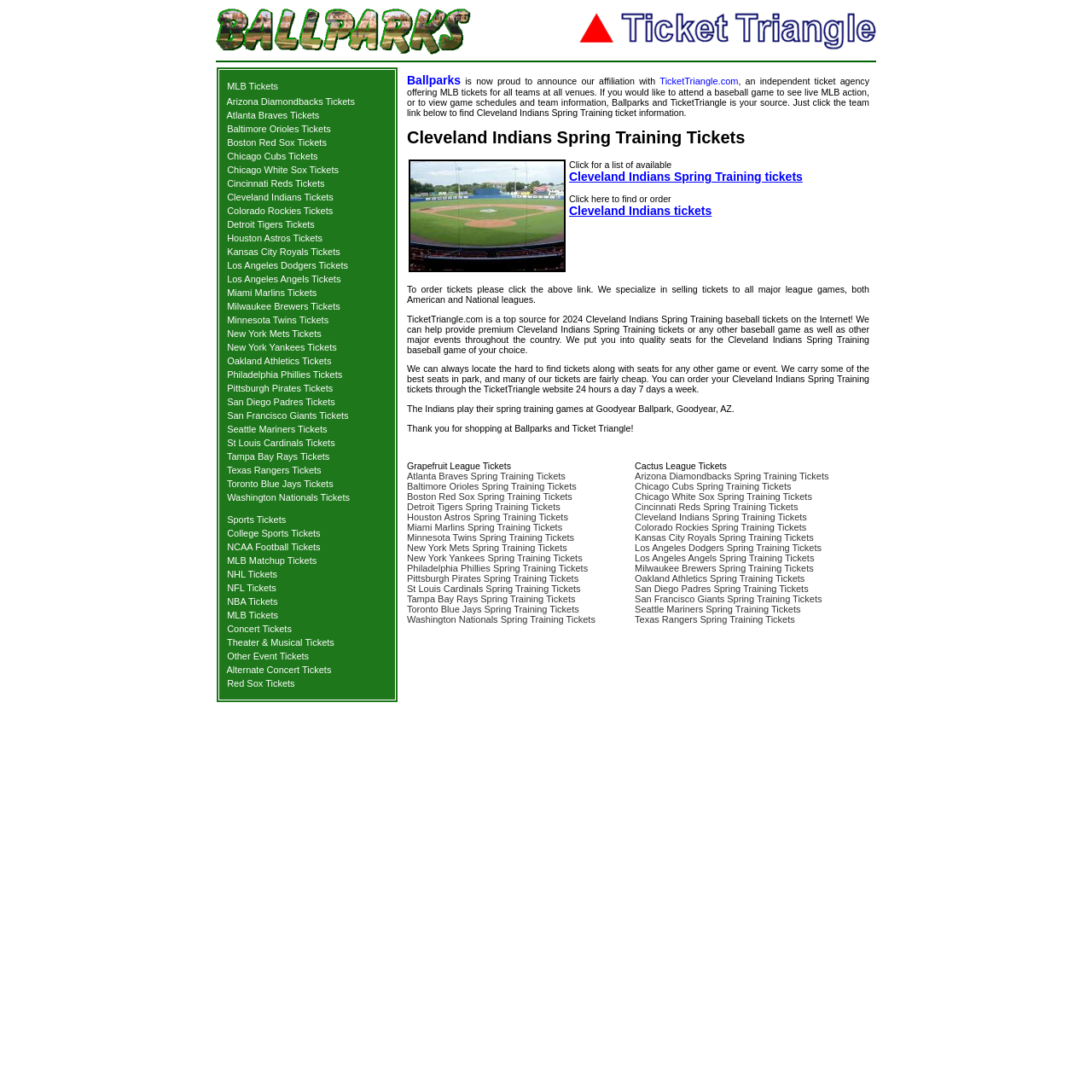Are there any images on this webpage?
Using the image as a reference, answer with just one word or a short phrase.

Yes